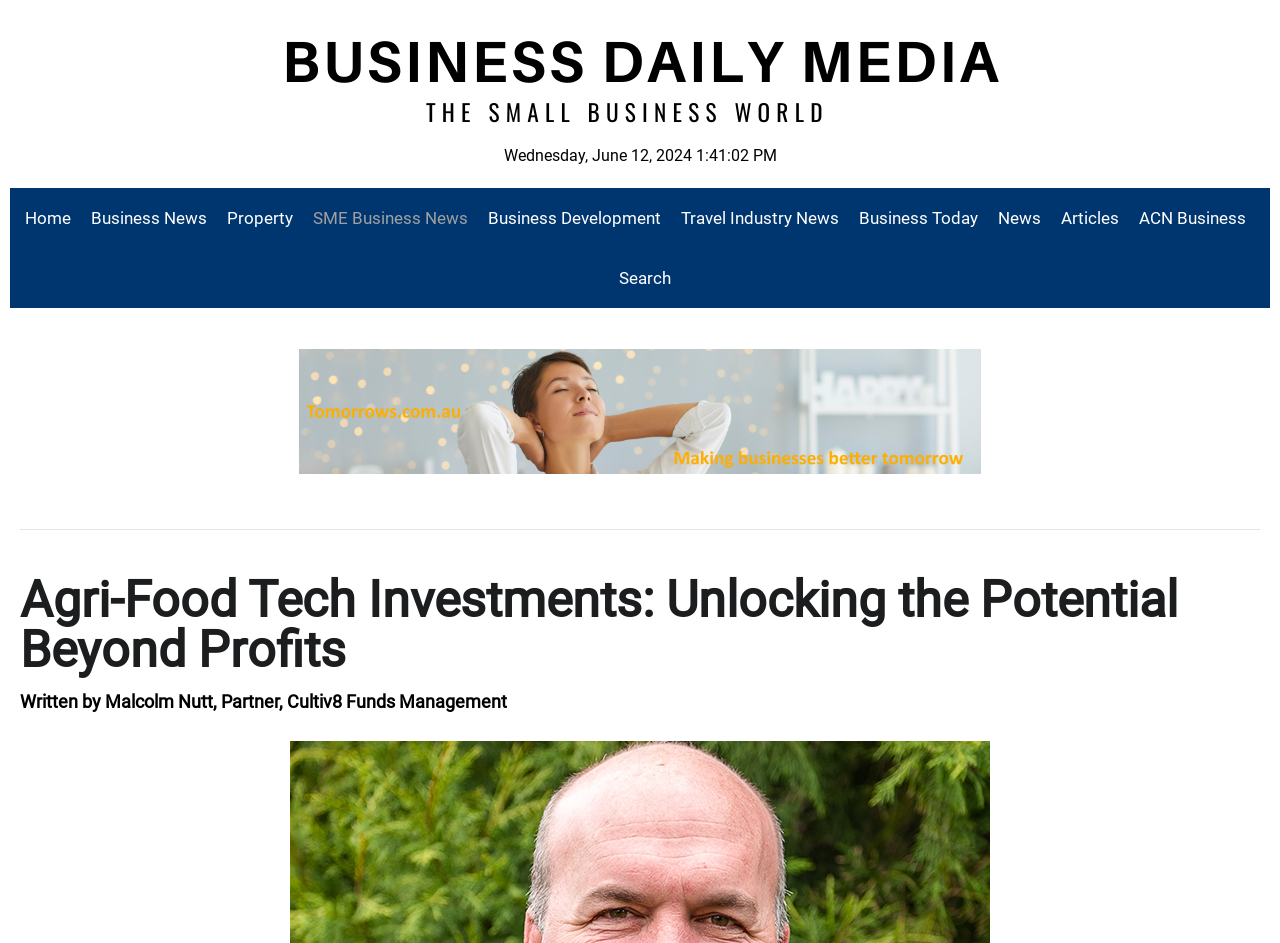Identify the bounding box coordinates of the clickable region to carry out the given instruction: "visit Business Marketing".

[0.234, 0.487, 0.766, 0.507]